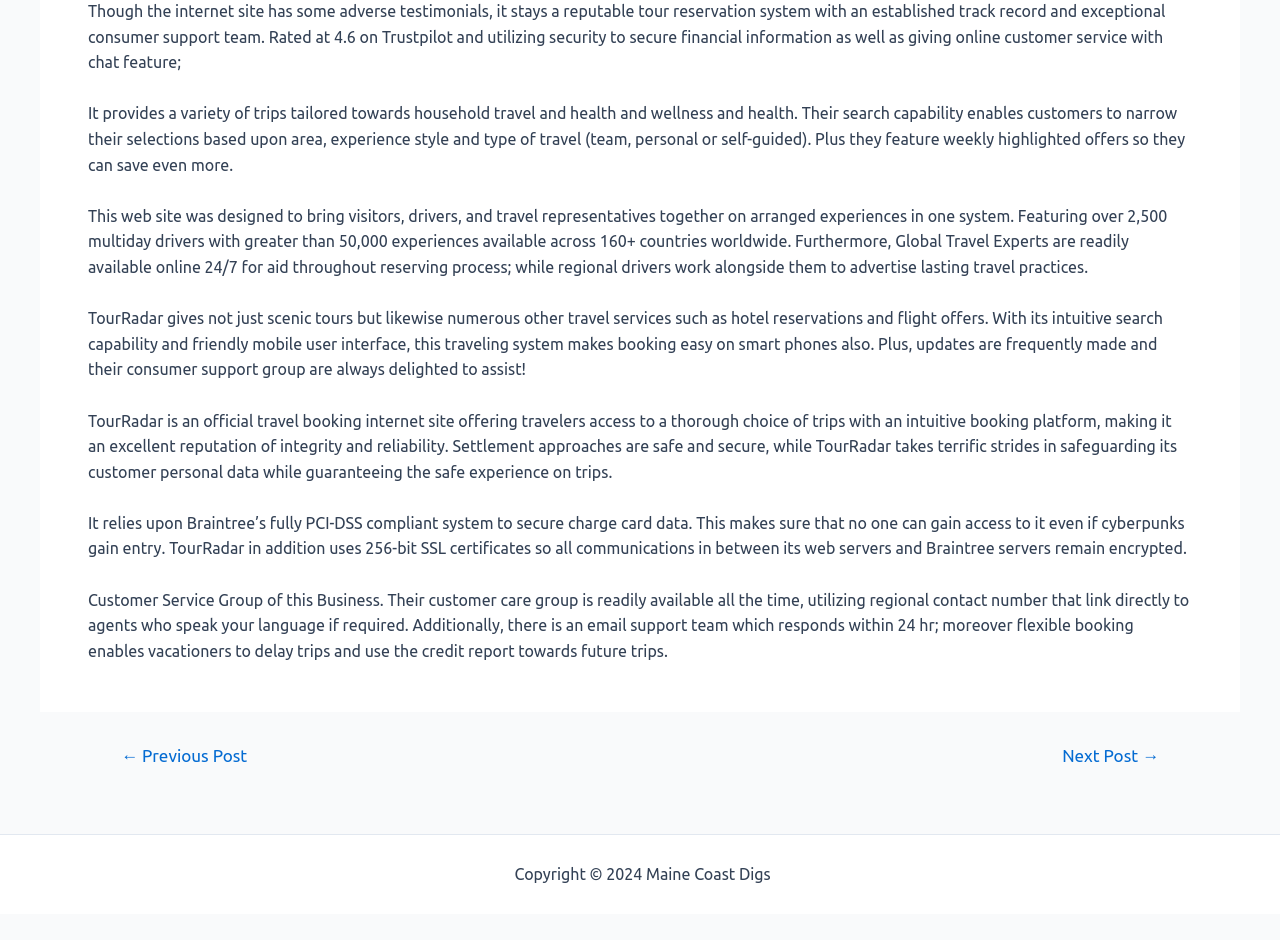Utilize the details in the image to thoroughly answer the following question: What is the response time of TourRadar's email support team?

The text states, 'Additionally, there is an email support team which responds within 24 hr;', indicating that the response time of TourRadar's email support team is within 24 hours.